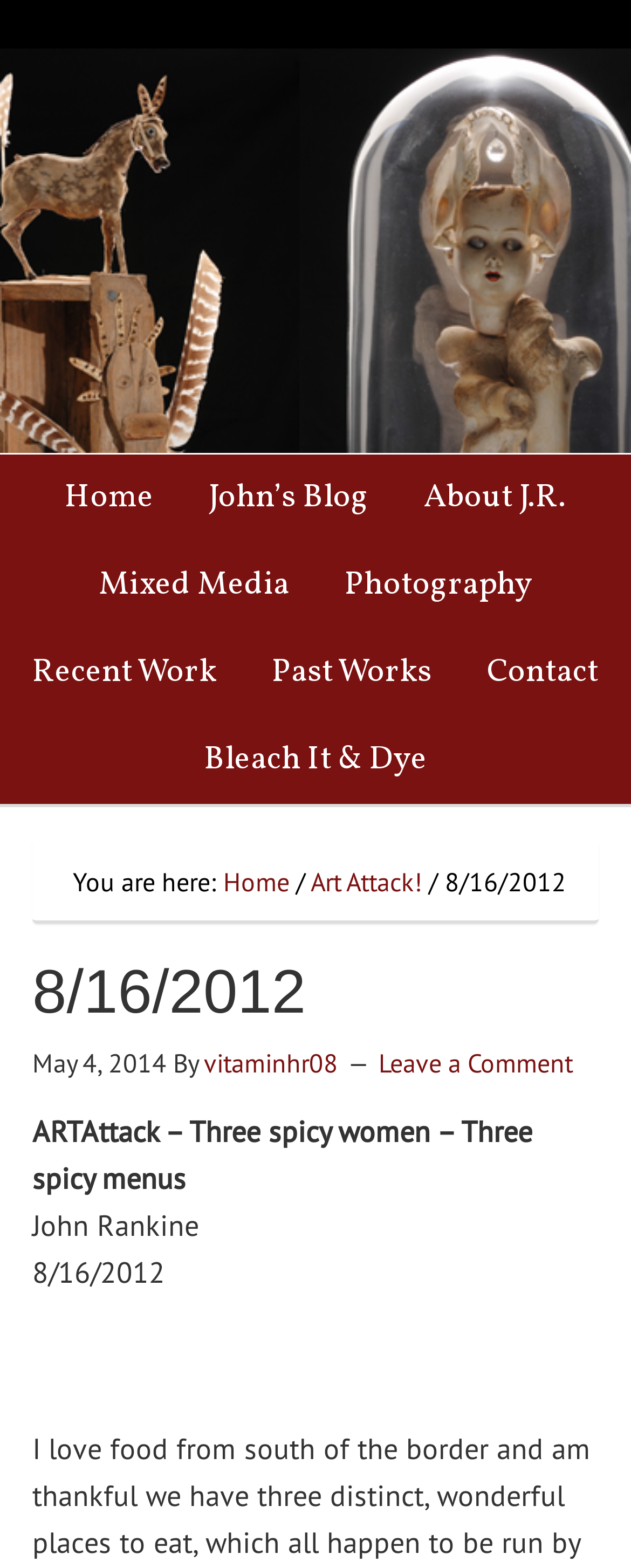Please give the bounding box coordinates of the area that should be clicked to fulfill the following instruction: "go to home page". The coordinates should be in the format of four float numbers from 0 to 1, i.e., [left, top, right, bottom].

[0.064, 0.29, 0.282, 0.346]